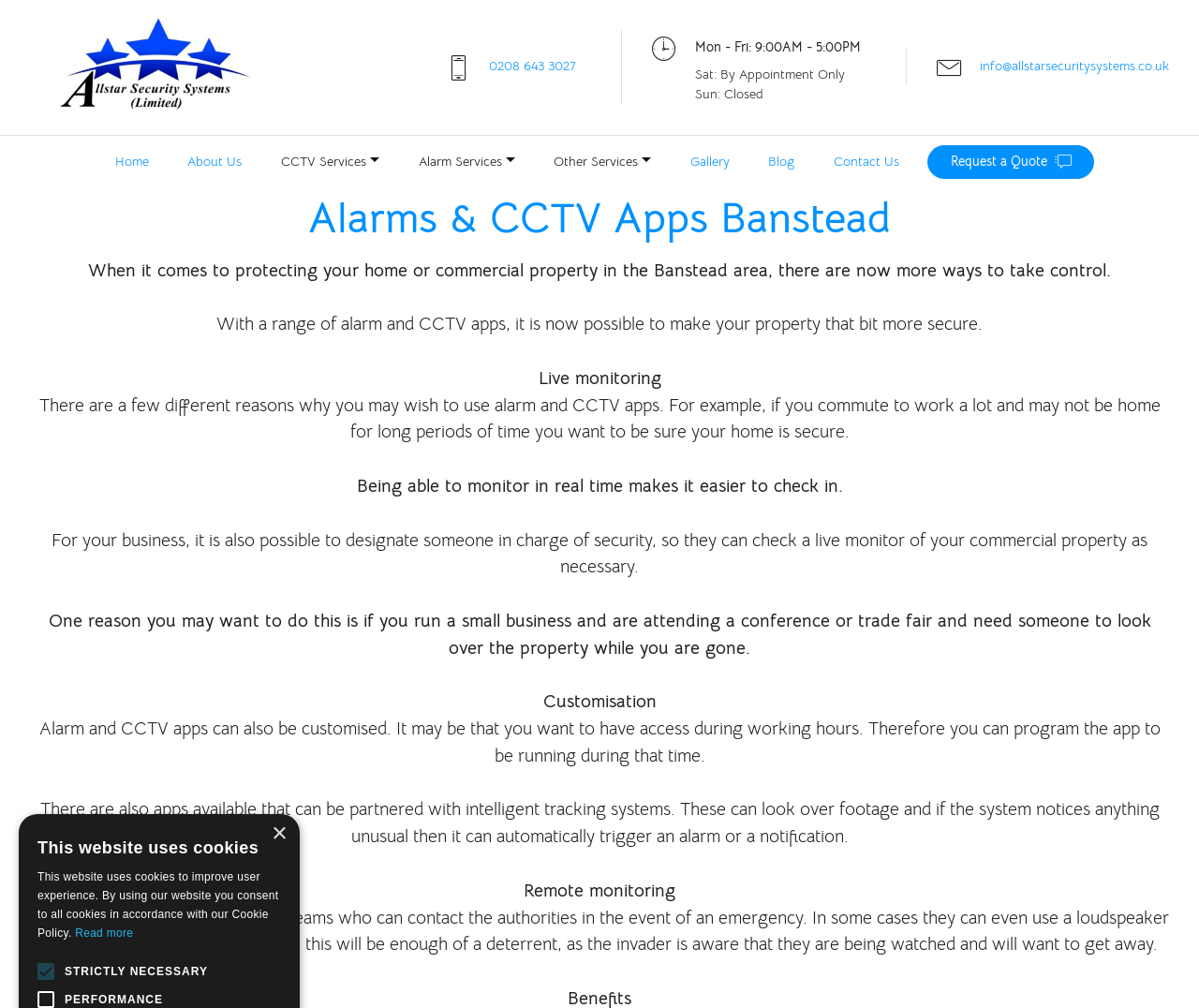What feature of alarm and CCTV apps allows for real-time monitoring?
Please answer using one word or phrase, based on the screenshot.

Live monitoring